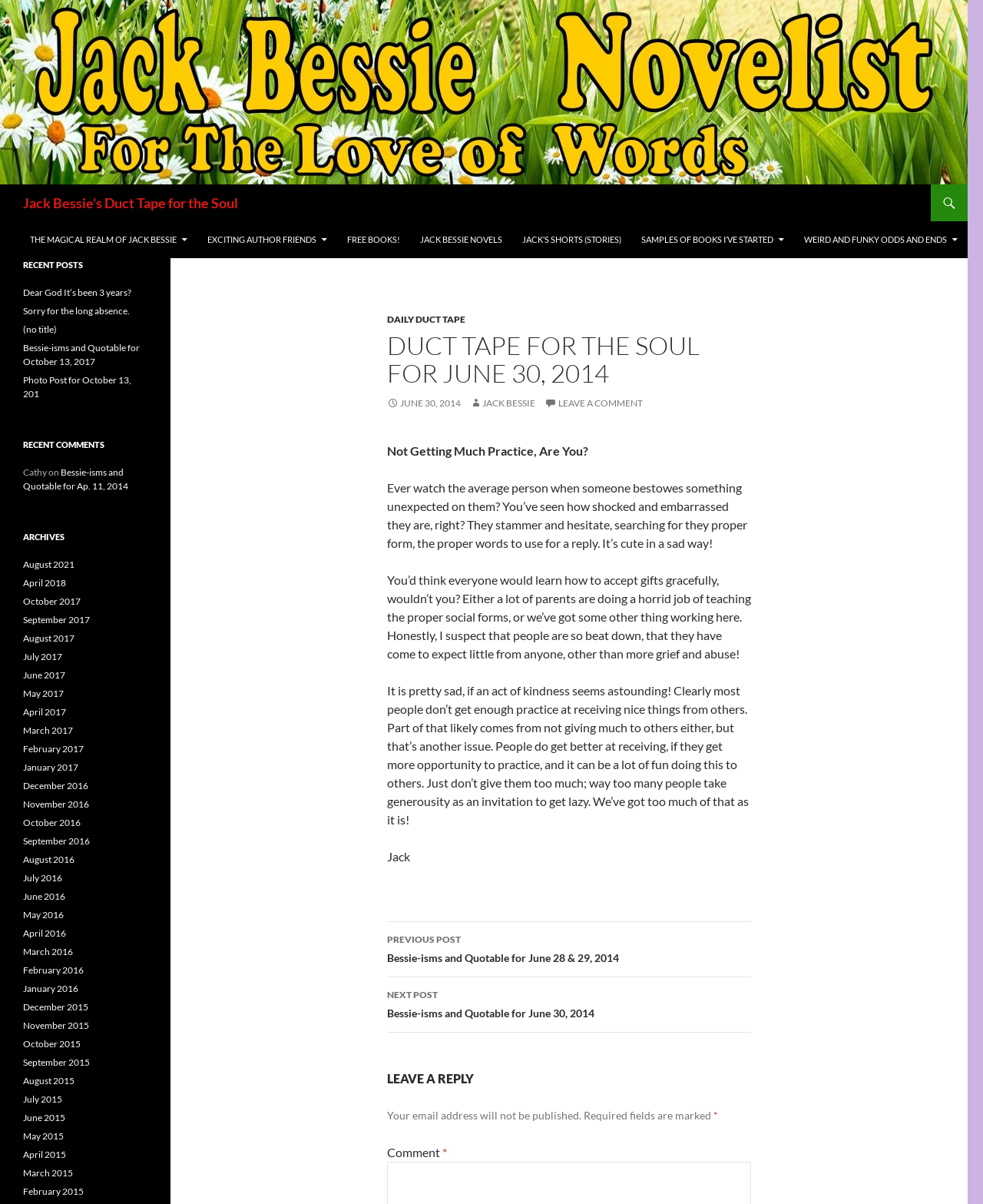Can you find and provide the main heading text of this webpage?

Jack Bessie's Duct Tape for the Soul